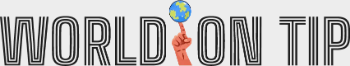What is the style of the text 'WORLD ON TIP'?
Based on the screenshot, provide a one-word or short-phrase response.

bold, striped